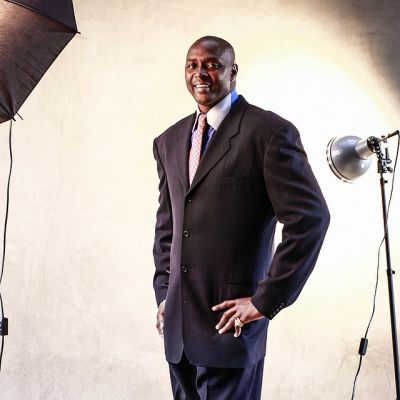Create an extensive and detailed description of the image.

The image features Horace Grant, a retired professional basketball player known for his impressive career in the NBA. He stands confidently in a tailored black suit, complemented by a smart tie, exuding a professional demeanor. The background shows a softly lit studio setting with lighting equipment, suggesting a photoshoot environment. Grant's warm smile and relaxed posture highlight his approachable personality. This visual captures a moment that reflects his transition from sports to public life, emphasizing his enduring legacy as an NBA All-Star and respected figure in basketball history.